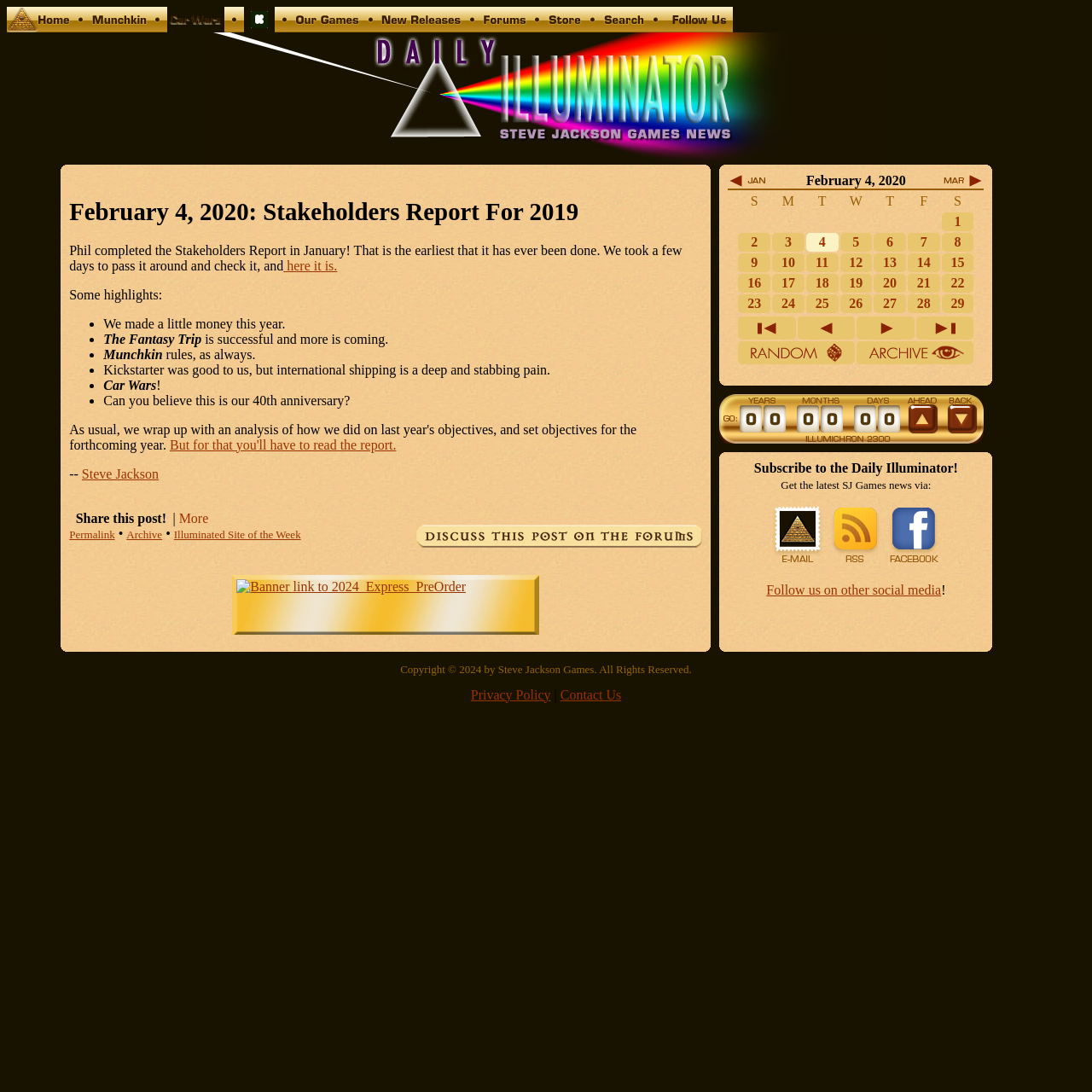Please determine the bounding box coordinates of the area that needs to be clicked to complete this task: 'Click on Home'. The coordinates must be four float numbers between 0 and 1, formatted as [left, top, right, bottom].

[0.006, 0.019, 0.065, 0.032]